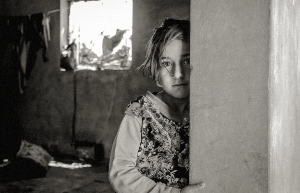Provide a brief response using a word or short phrase to this question:
What is the setting of the image?

A modest interior